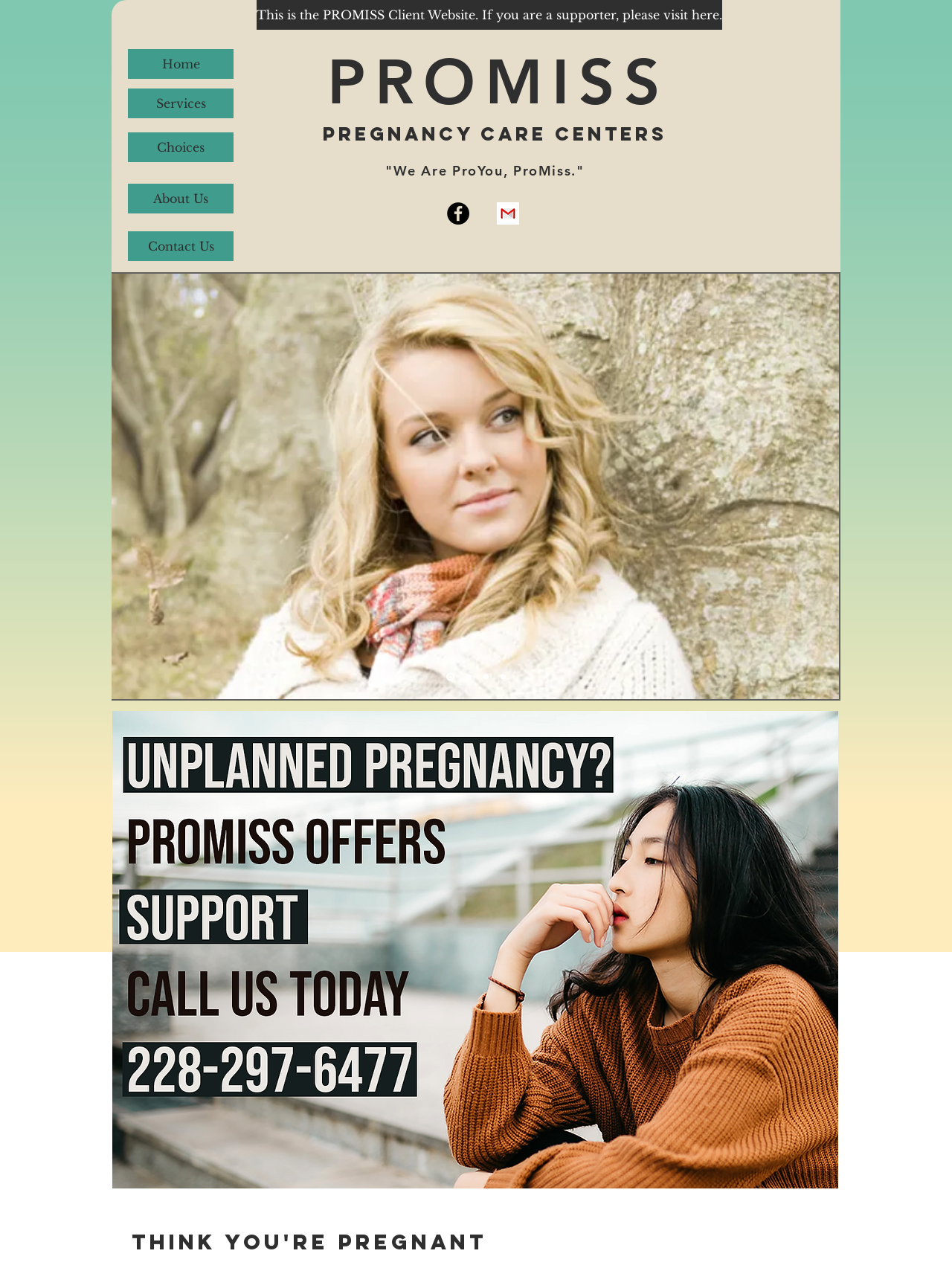Predict the bounding box coordinates for the UI element described as: "About Us". The coordinates should be four float numbers between 0 and 1, presented as [left, top, right, bottom].

[0.134, 0.145, 0.245, 0.168]